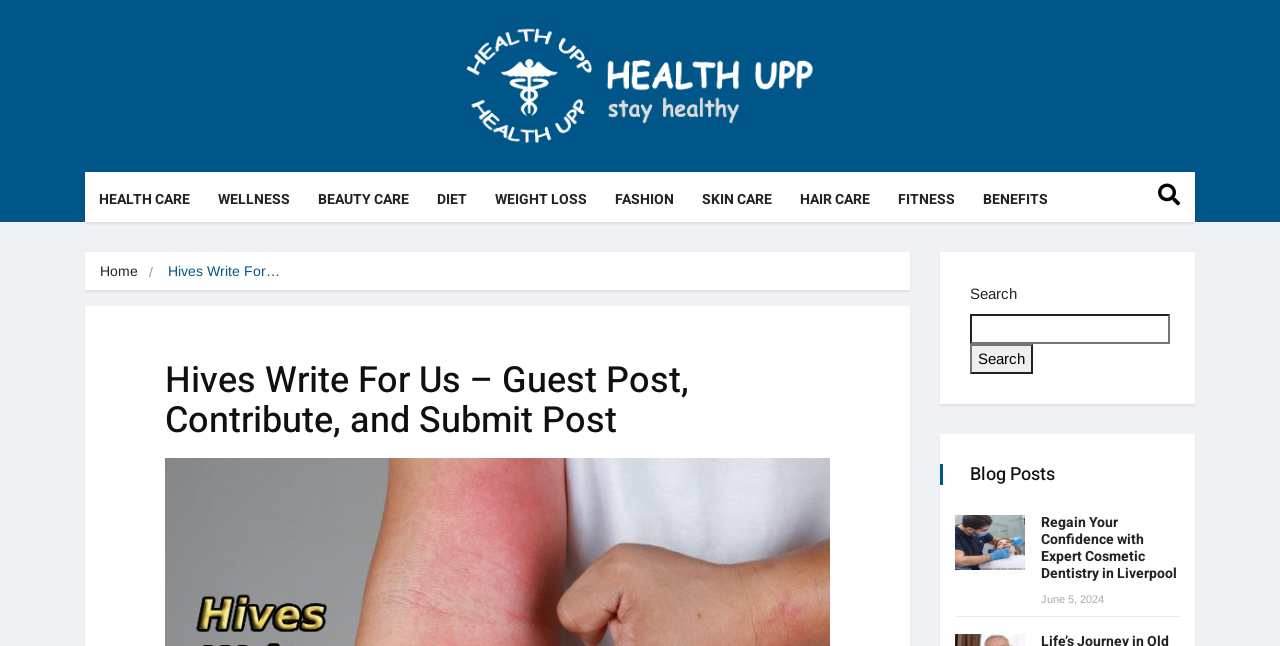What is the topic of the first blog post?
Observe the image and answer the question with a one-word or short phrase response.

Cosmetic dentistry